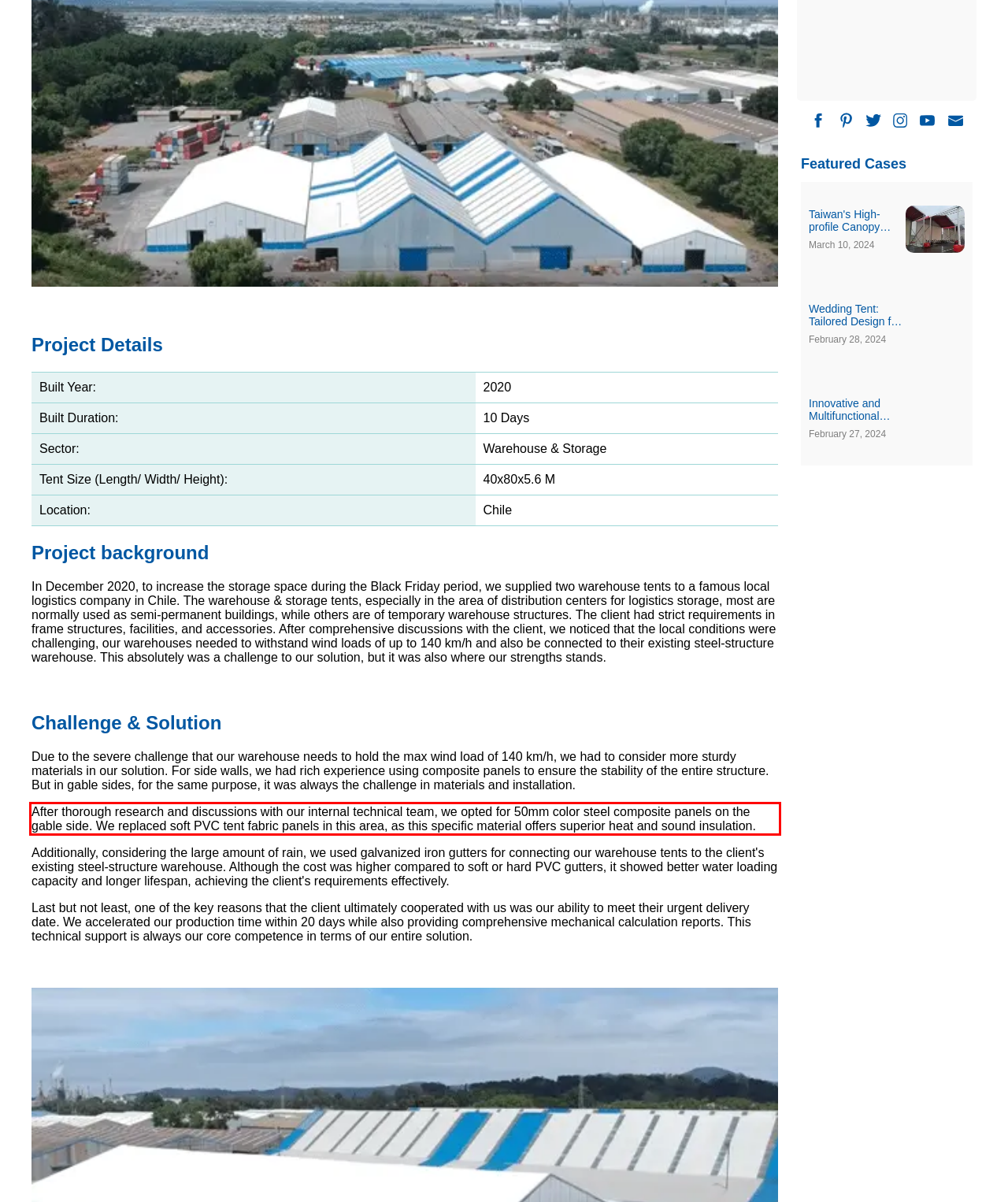View the screenshot of the webpage and identify the UI element surrounded by a red bounding box. Extract the text contained within this red bounding box.

After thorough research and discussions with our internal technical team, we opted for 50mm color steel composite panels on the gable side. We replaced soft PVC tent fabric panels in this area, as this specific material offers superior heat and sound insulation.